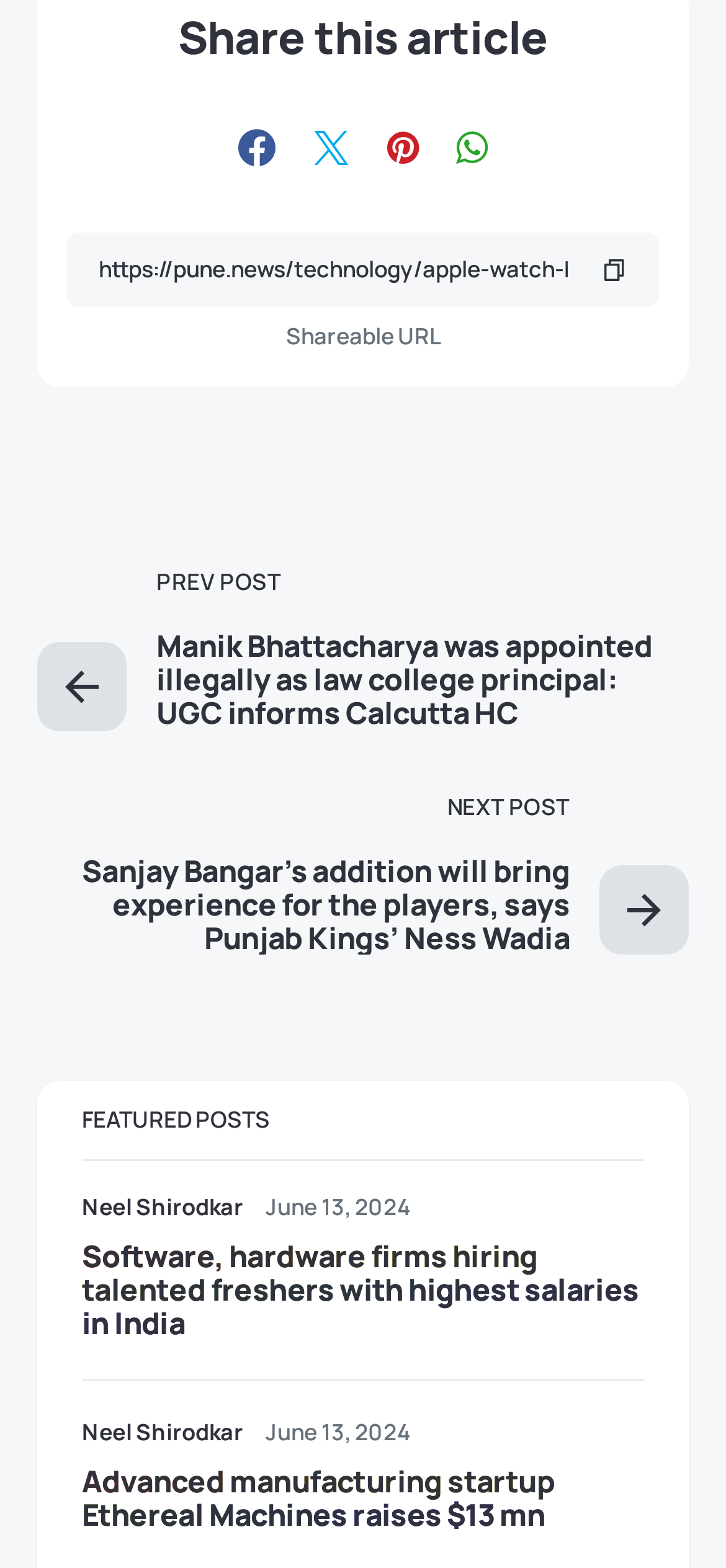Can you find the bounding box coordinates of the area I should click to execute the following instruction: "View the featured post about software and hardware firms"?

[0.113, 0.79, 0.887, 0.855]